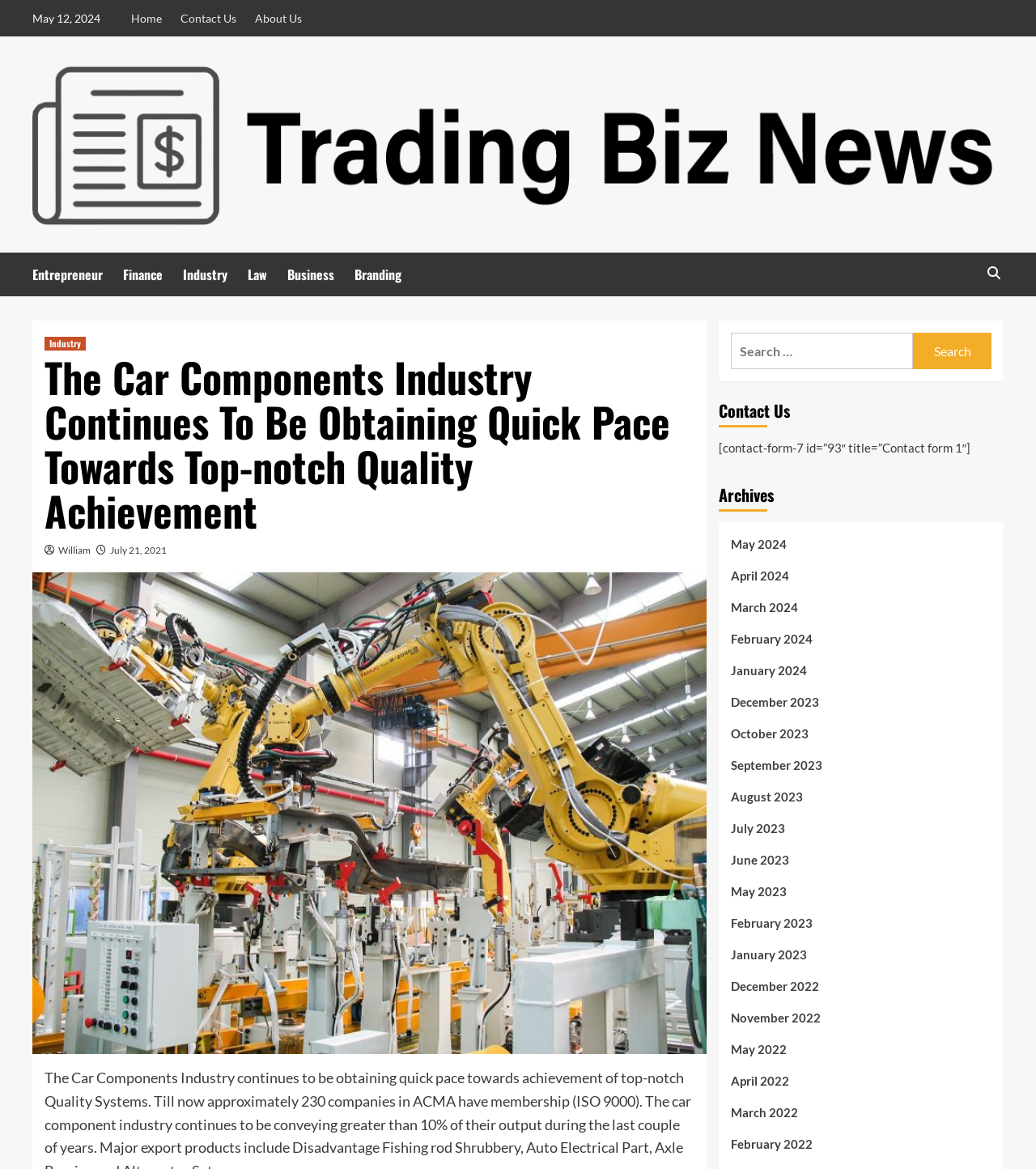Point out the bounding box coordinates of the section to click in order to follow this instruction: "Click on the Home link".

[0.127, 0.0, 0.164, 0.031]